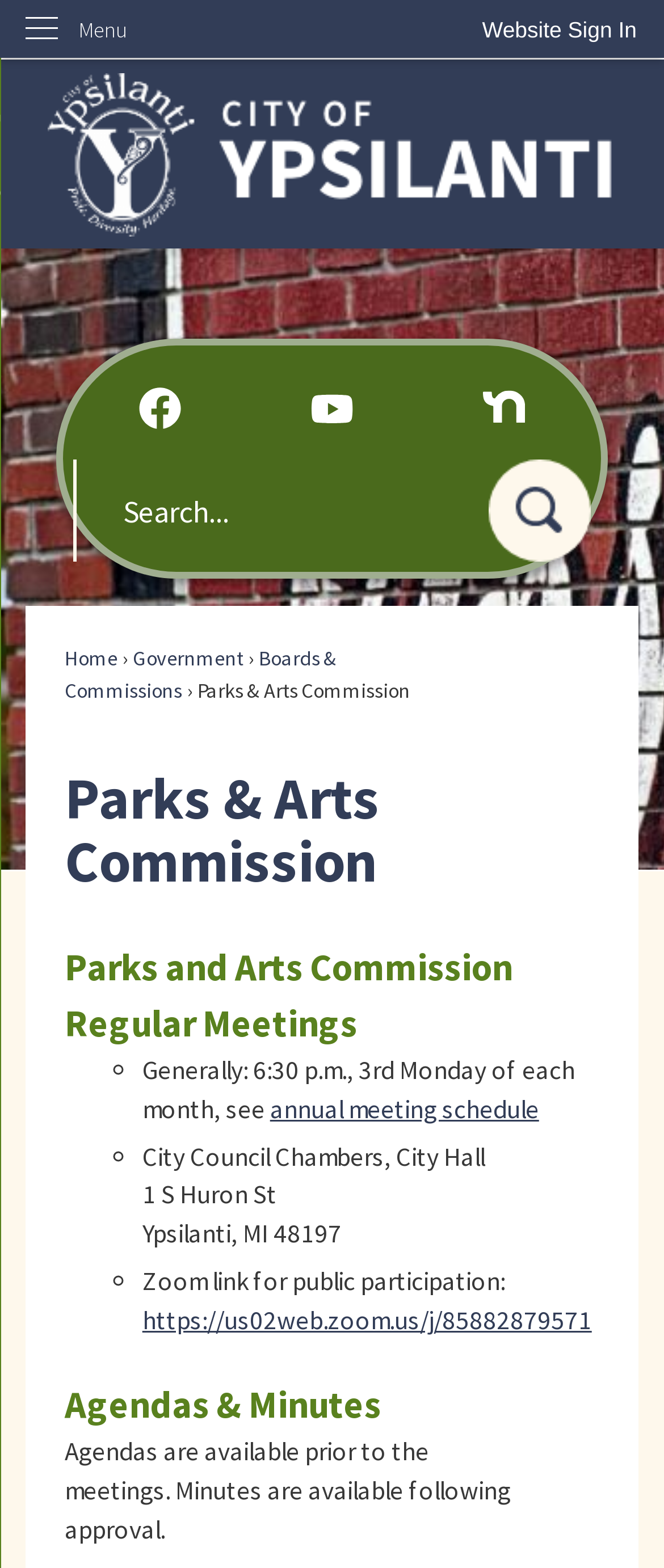For the following element description, predict the bounding box coordinates in the format (top-left x, top-left y, bottom-right x, bottom-right y). All values should be floating point numbers between 0 and 1. Description: parent_node: Search

[0.735, 0.293, 0.889, 0.359]